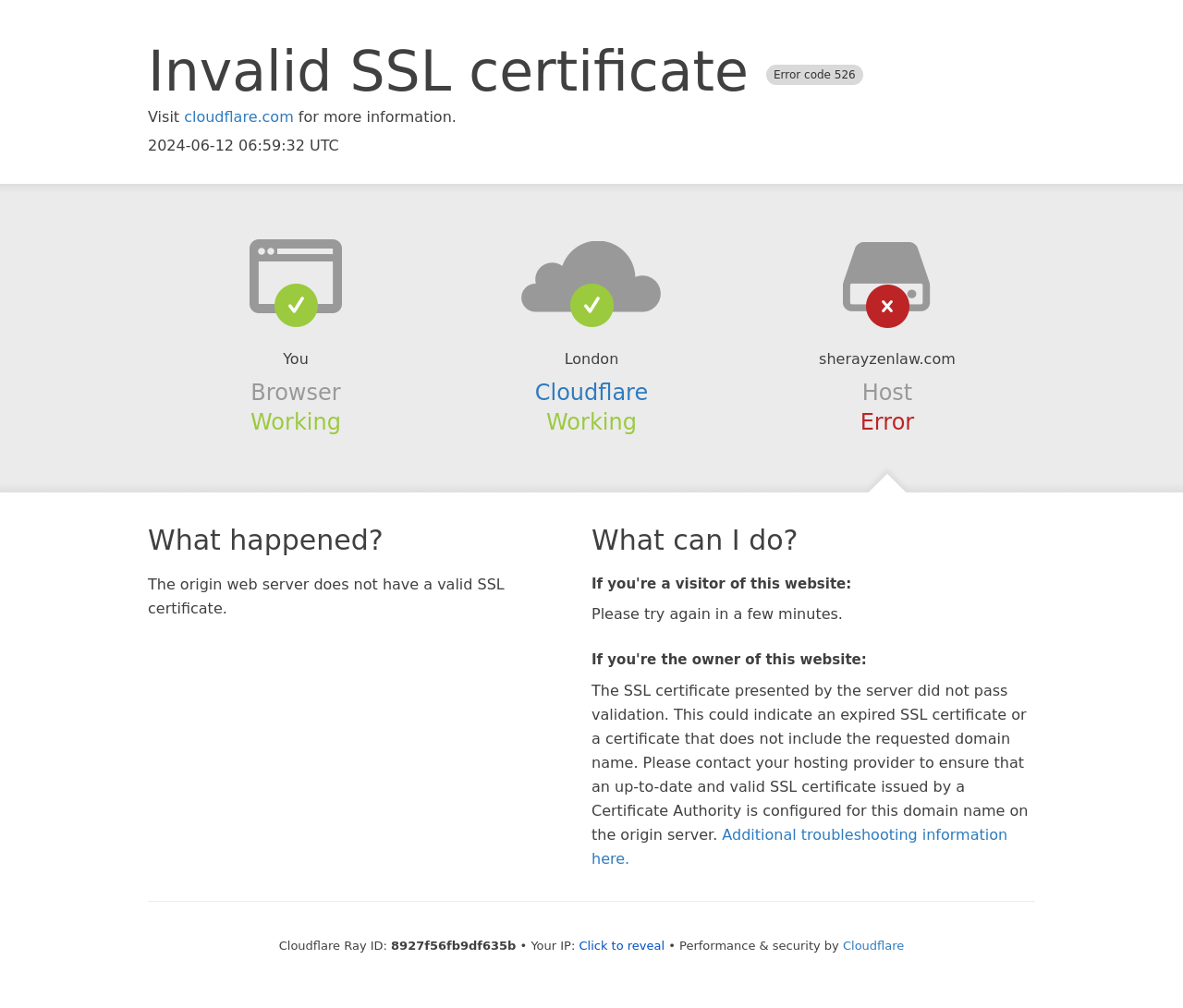Identify the main heading from the webpage and provide its text content.

Invalid SSL certificate Error code 526